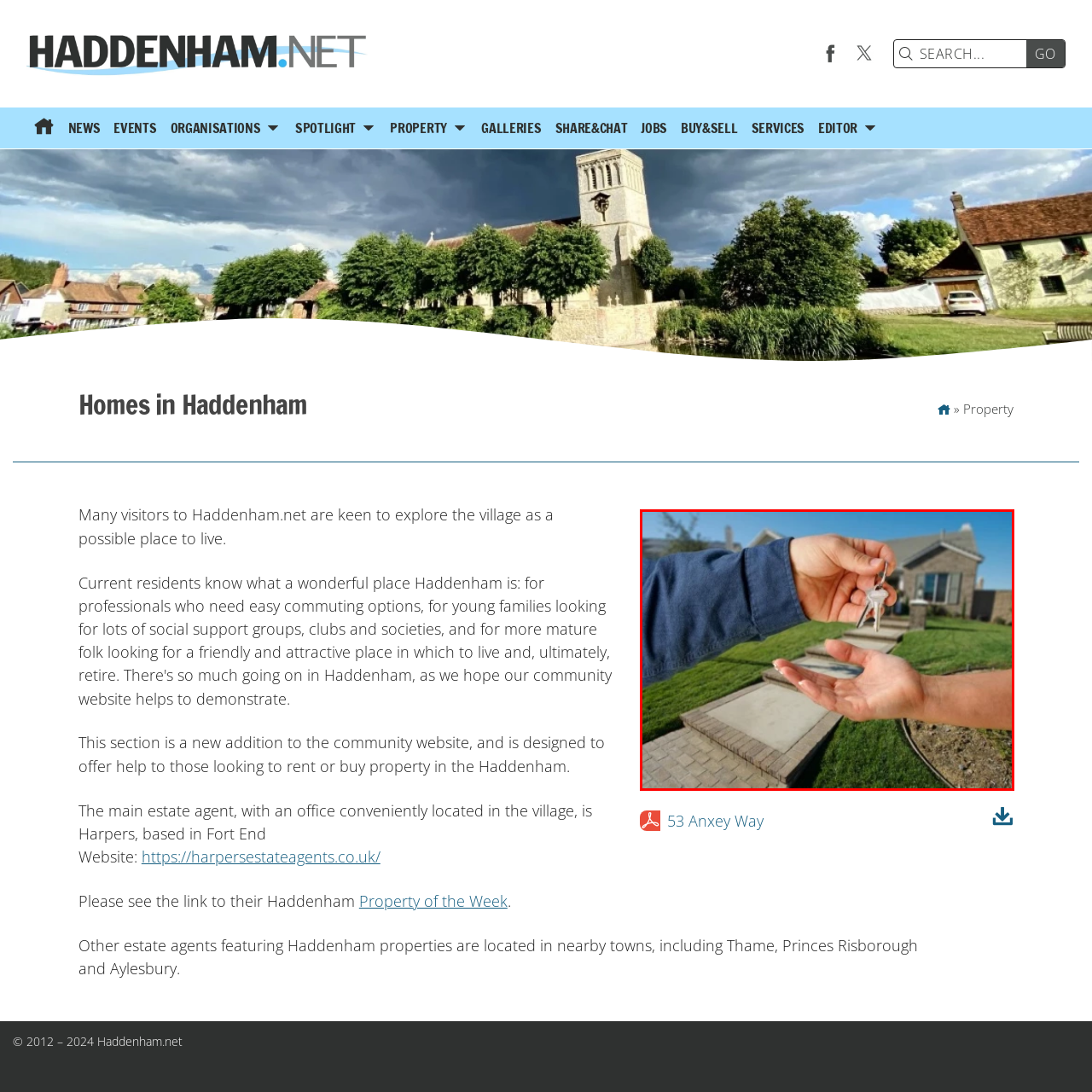Concentrate on the image marked by the red box, What is the background of the image?
 Your answer should be a single word or phrase.

A welcoming house with a lawn